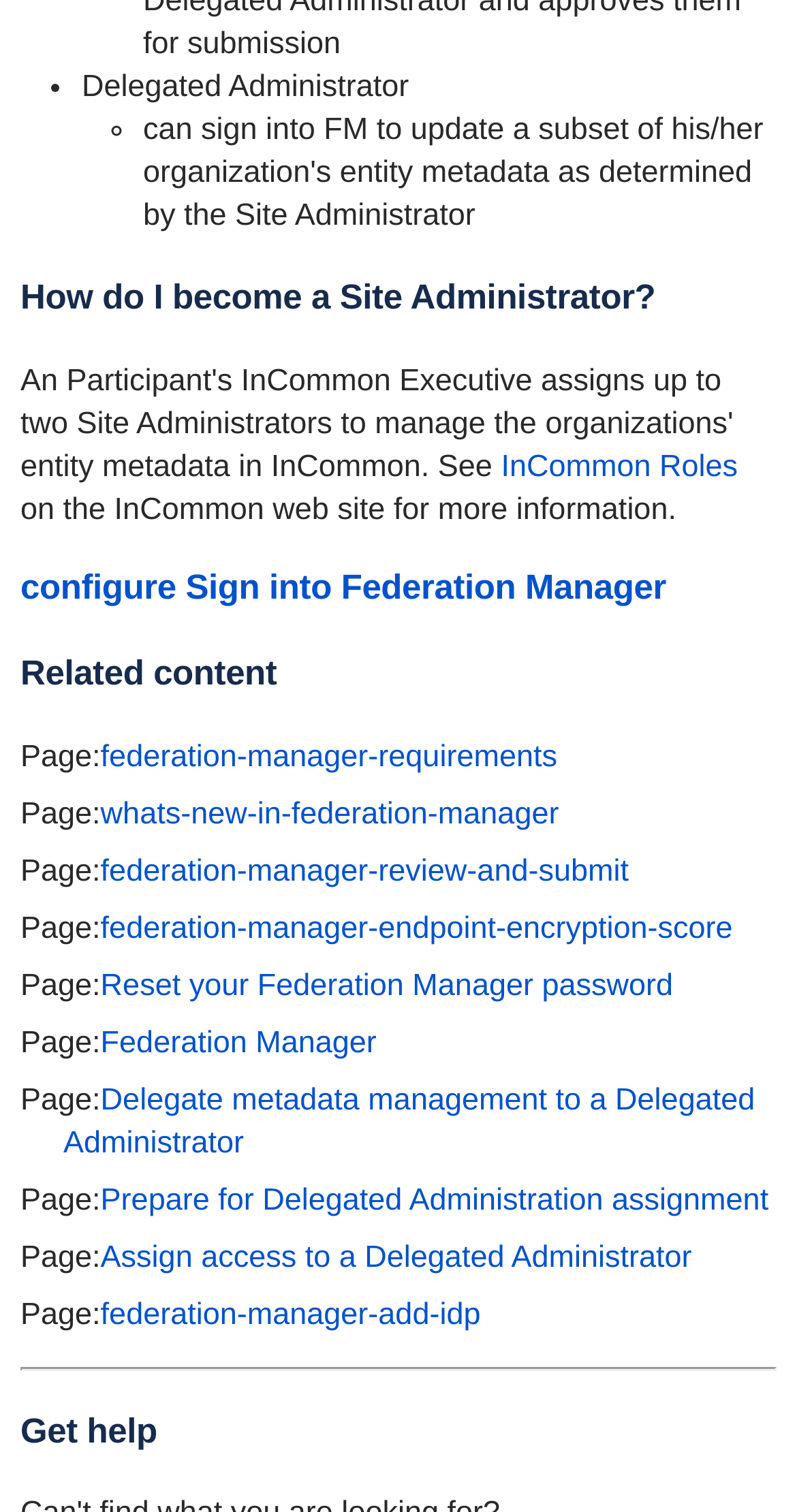What is the purpose of the 'configure Sign into Federation Manager' link?
Using the information presented in the image, please offer a detailed response to the question.

The 'configure Sign into Federation Manager' link is a heading on the webpage, and it is likely that clicking on this link will provide instructions or a process to configure signing into the Federation Manager.